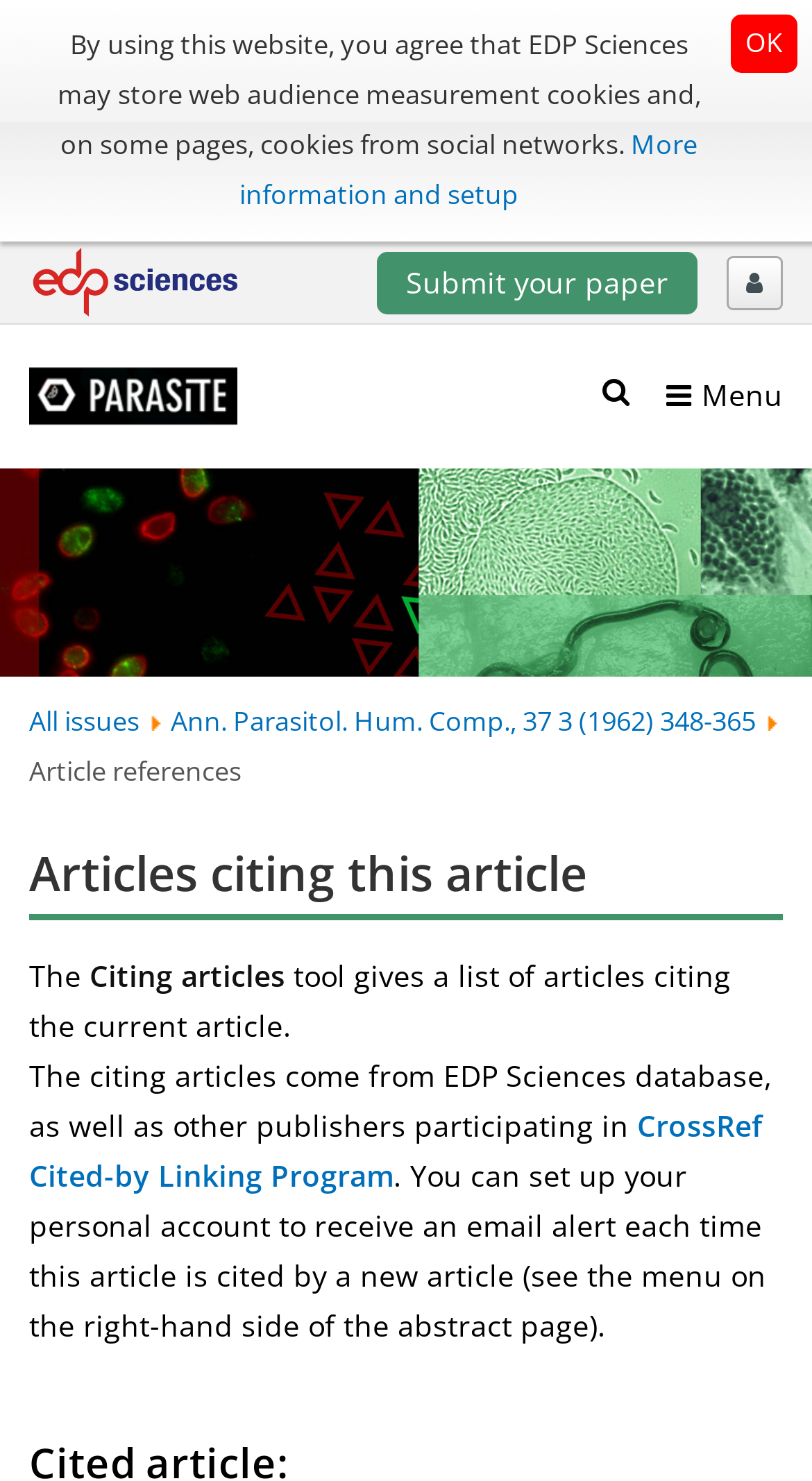Determine the bounding box coordinates of the target area to click to execute the following instruction: "Submit a paper."

[0.5, 0.177, 0.823, 0.204]